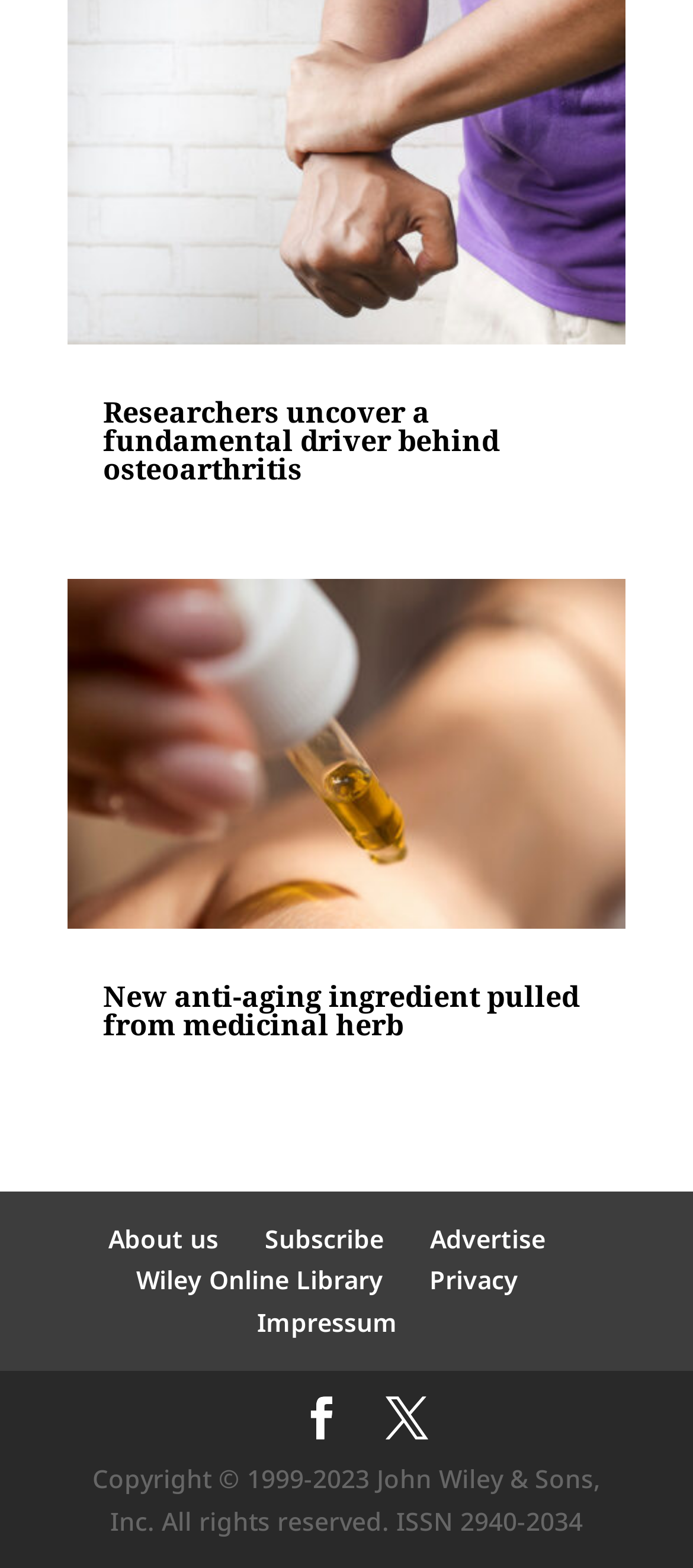Determine the bounding box coordinates of the clickable element to complete this instruction: "Learn more about Wiley Online Library". Provide the coordinates in the format of four float numbers between 0 and 1, [left, top, right, bottom].

[0.196, 0.806, 0.553, 0.827]